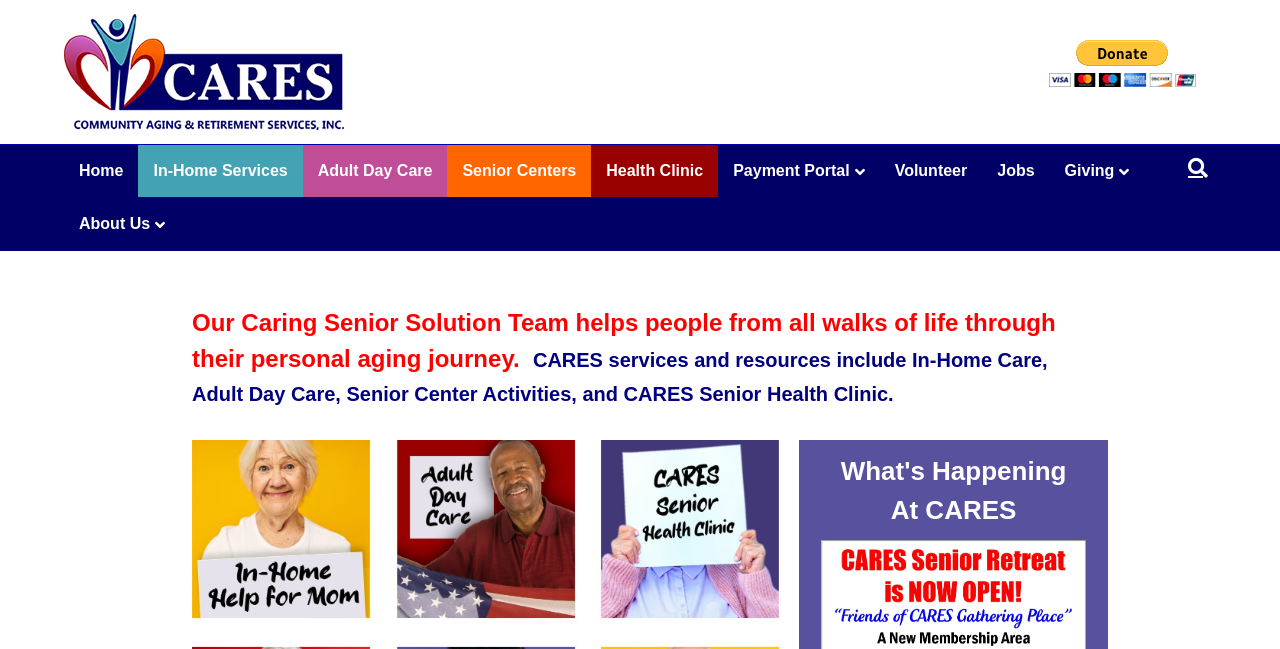Please mark the bounding box coordinates of the area that should be clicked to carry out the instruction: "Click the CARES logo".

[0.05, 0.022, 0.269, 0.2]